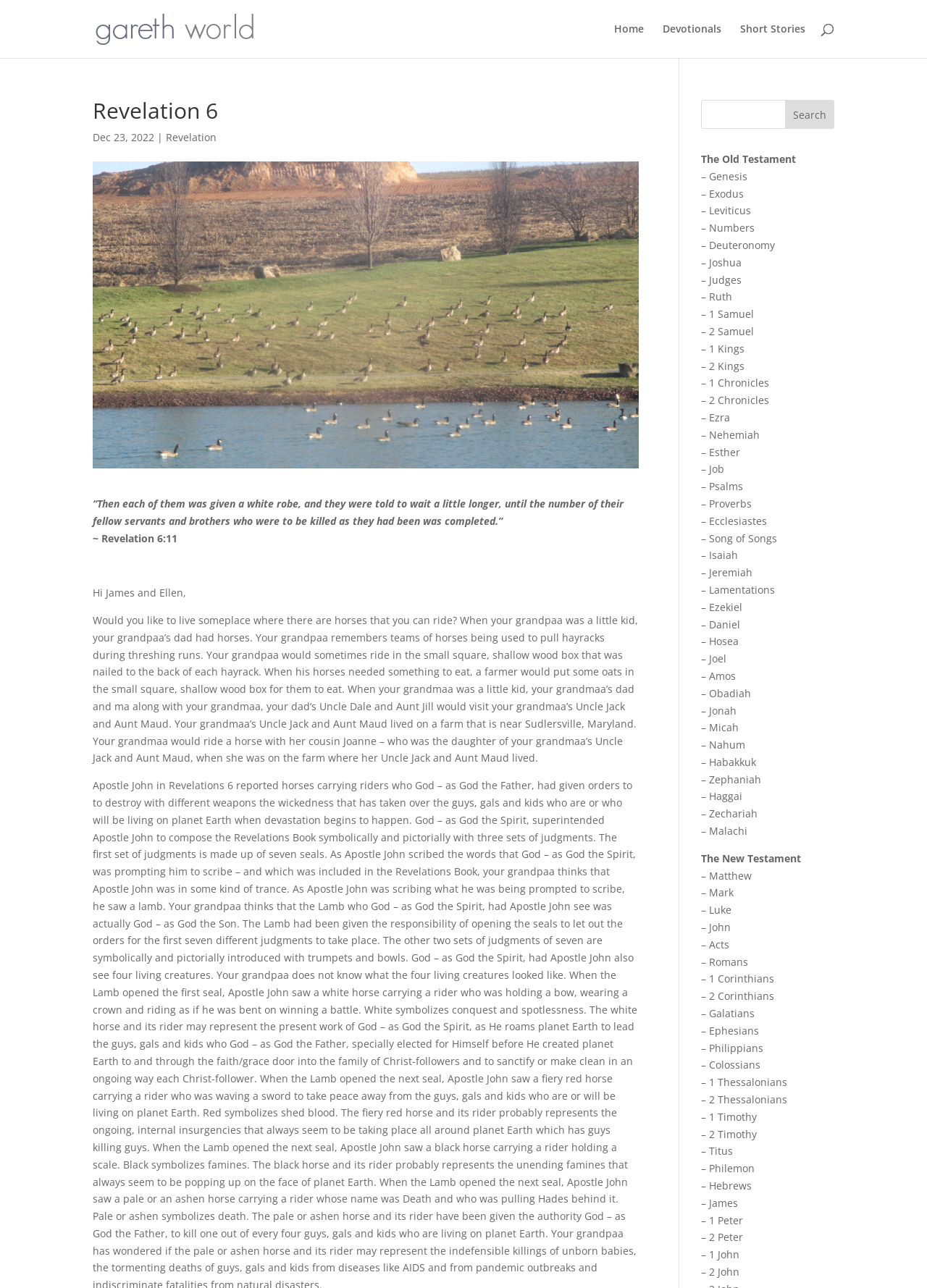Locate the bounding box coordinates of the UI element described by: "Song of Songs". The bounding box coordinates should consist of four float numbers between 0 and 1, i.e., [left, top, right, bottom].

[0.765, 0.412, 0.838, 0.423]